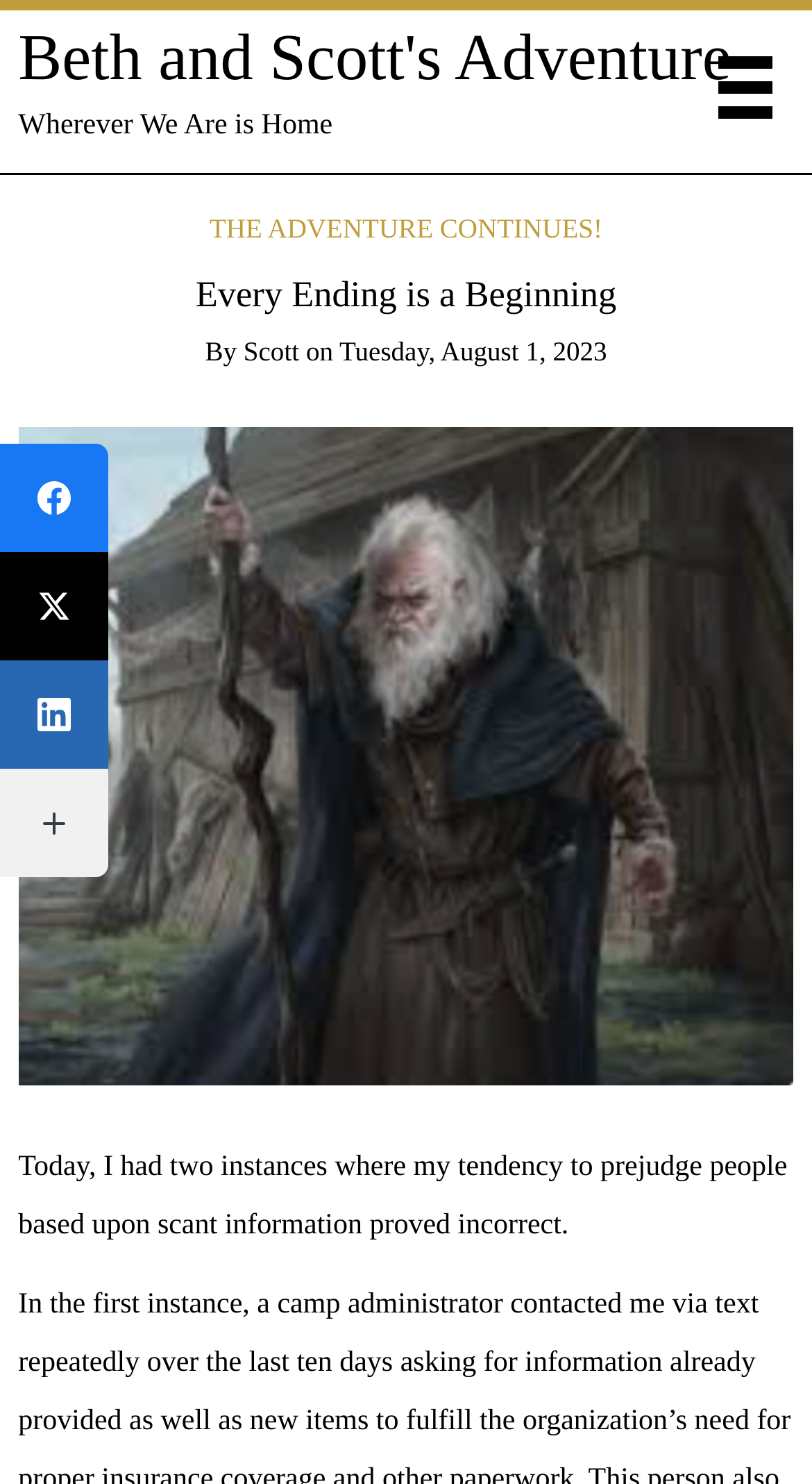Can you pinpoint the bounding box coordinates for the clickable element required for this instruction: "Click on the link to the author's homepage"? The coordinates should be four float numbers between 0 and 1, i.e., [left, top, right, bottom].

[0.3, 0.226, 0.368, 0.247]